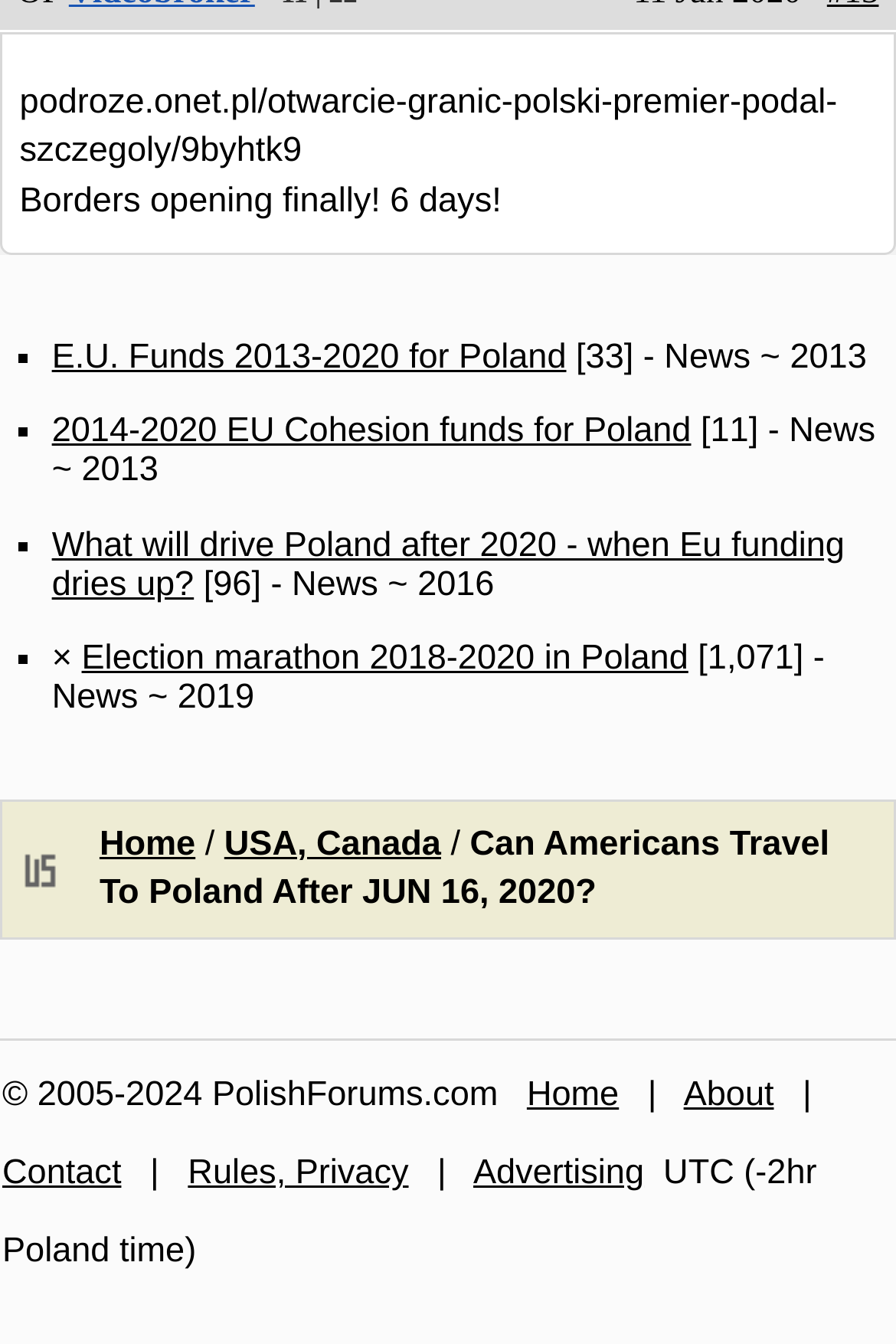Find the bounding box coordinates of the clickable element required to execute the following instruction: "Click on 'Election marathon 2018-2020 in Poland'". Provide the coordinates as four float numbers between 0 and 1, i.e., [left, top, right, bottom].

[0.091, 0.474, 0.768, 0.503]